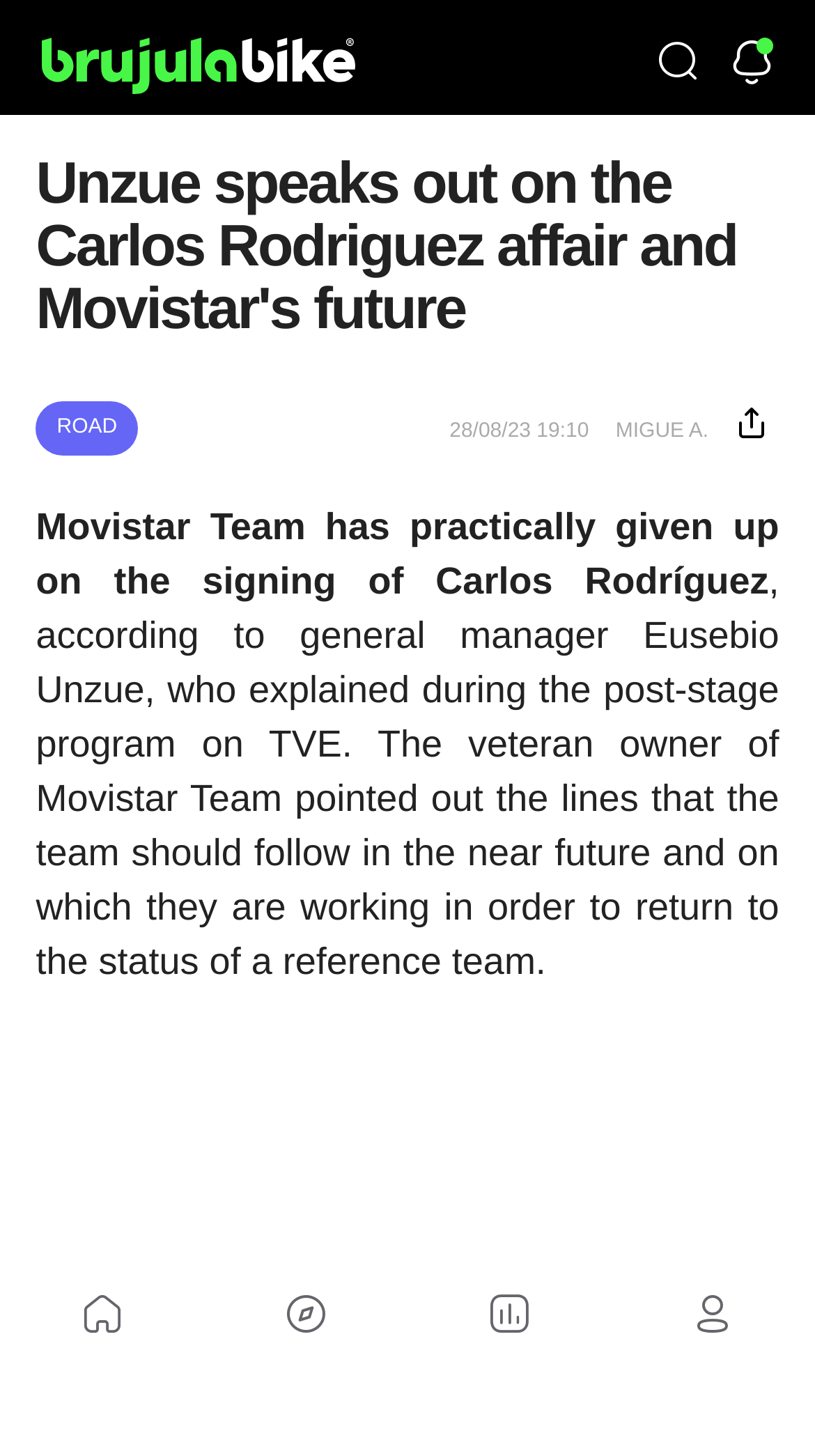Respond with a single word or short phrase to the following question: 
What is the topic of the article?

Carlos Rodríguez and Movistar Team